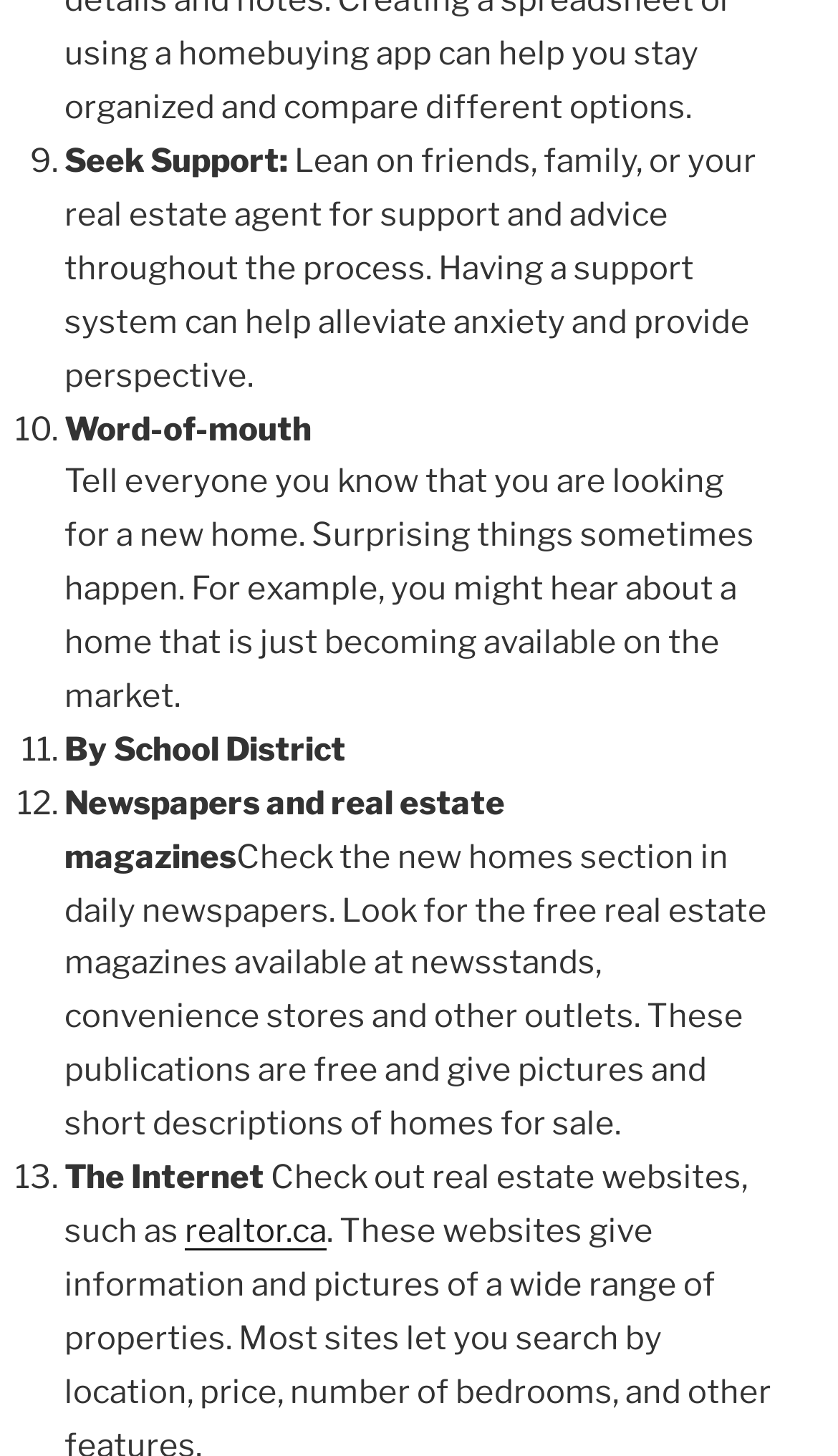Refer to the image and provide an in-depth answer to the question:
What is the purpose of having a support system according to the ninth tip?

According to the ninth tip, having a support system can help alleviate anxiety and provide perspective throughout the process of finding a new home.